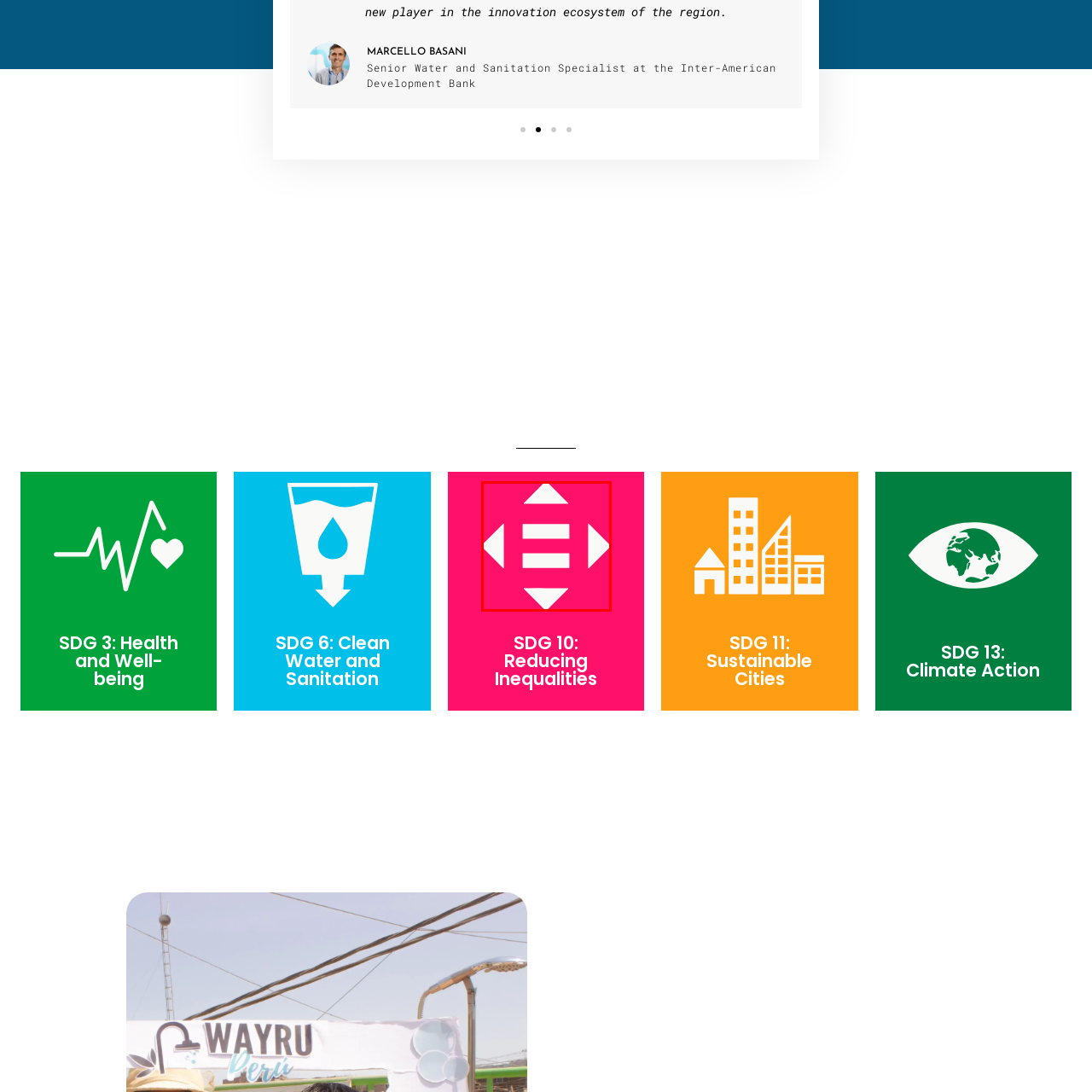Provide a comprehensive description of the content within the red-highlighted area of the image.

The image features a central icon designed in a striking pink background, showcasing four directional arrows—two on the sides pointing horizontally, and two above and below, indicating vertical movement. This icon is likely symbolic of navigation or adjustment, suggesting interaction with content or functionality on a digital platform. Its modern and minimalist design highlights simplicity and clarity, making it user-friendly and aesthetically appealing. This type of graphical representation is commonly used in applications to enhance user experience by facilitating intuitive browsing or adjustments within the interface.